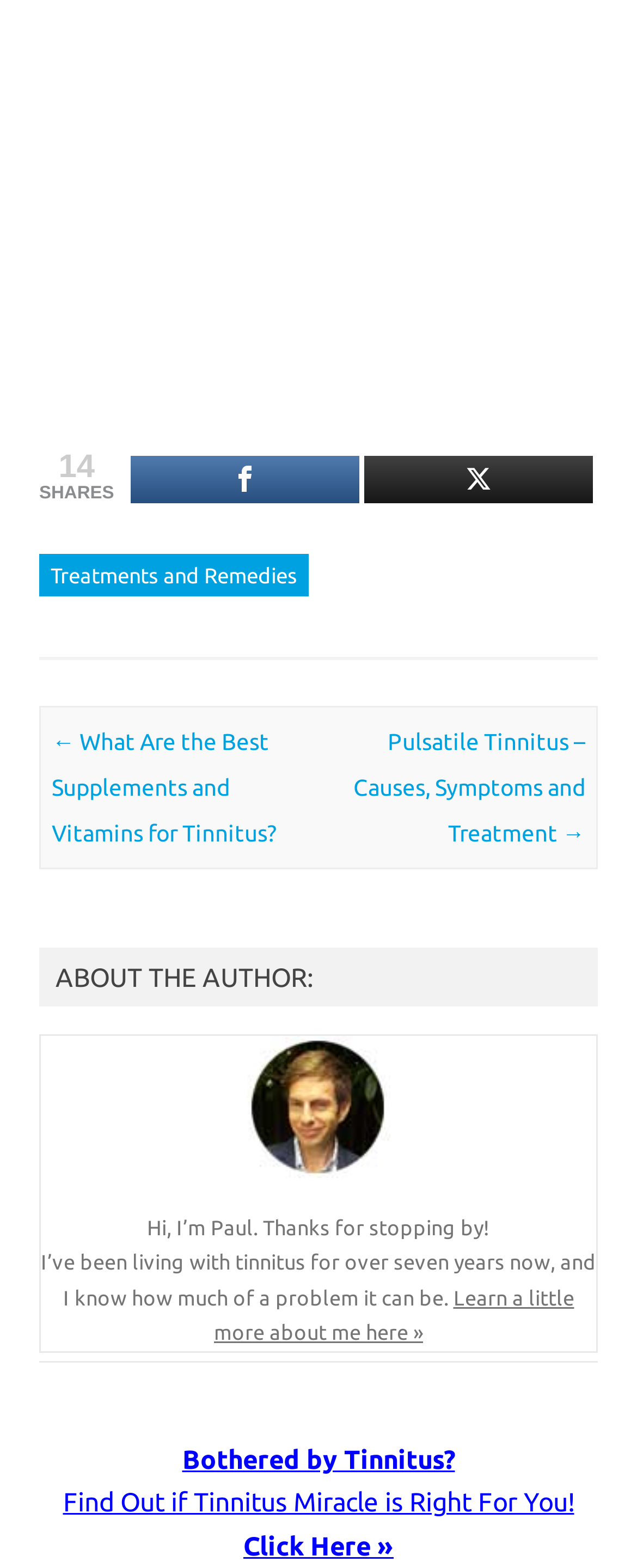Please respond in a single word or phrase: 
How many years has the author been living with tinnitus?

over seven years